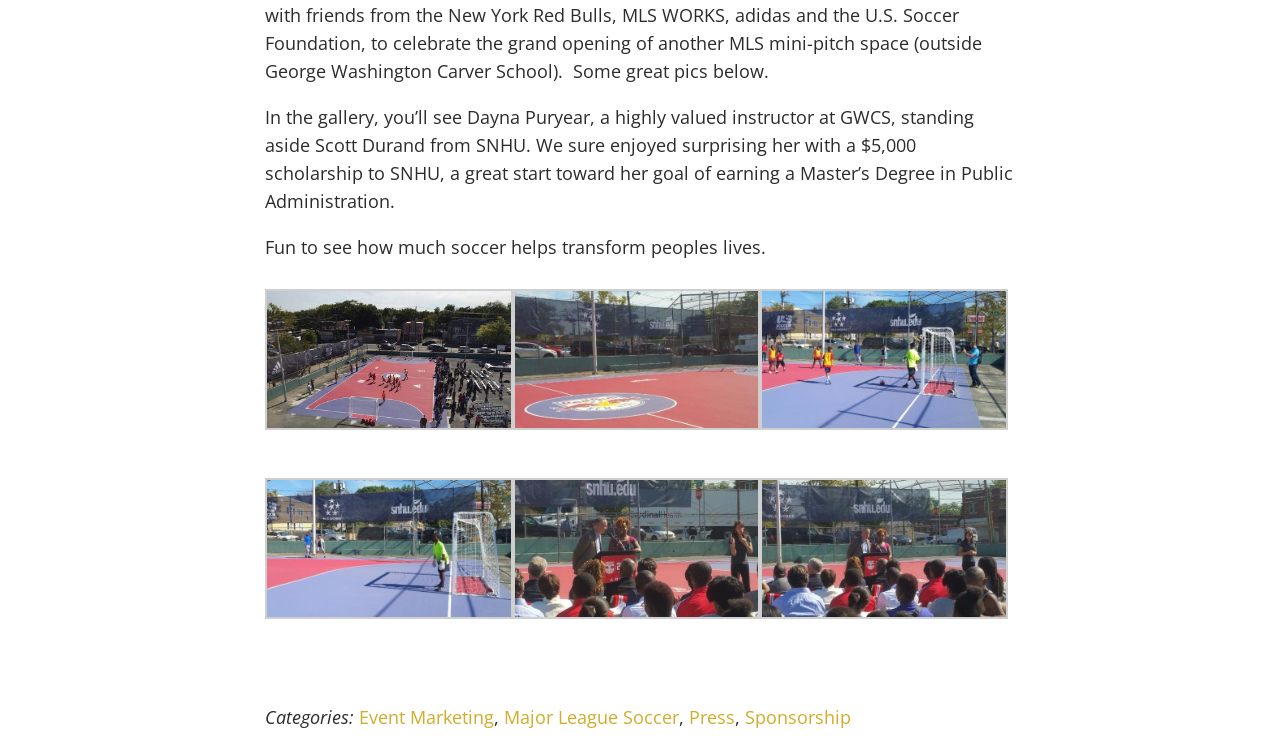Locate the bounding box of the UI element described in the following text: "Sponsorship".

[0.582, 0.941, 0.665, 0.973]